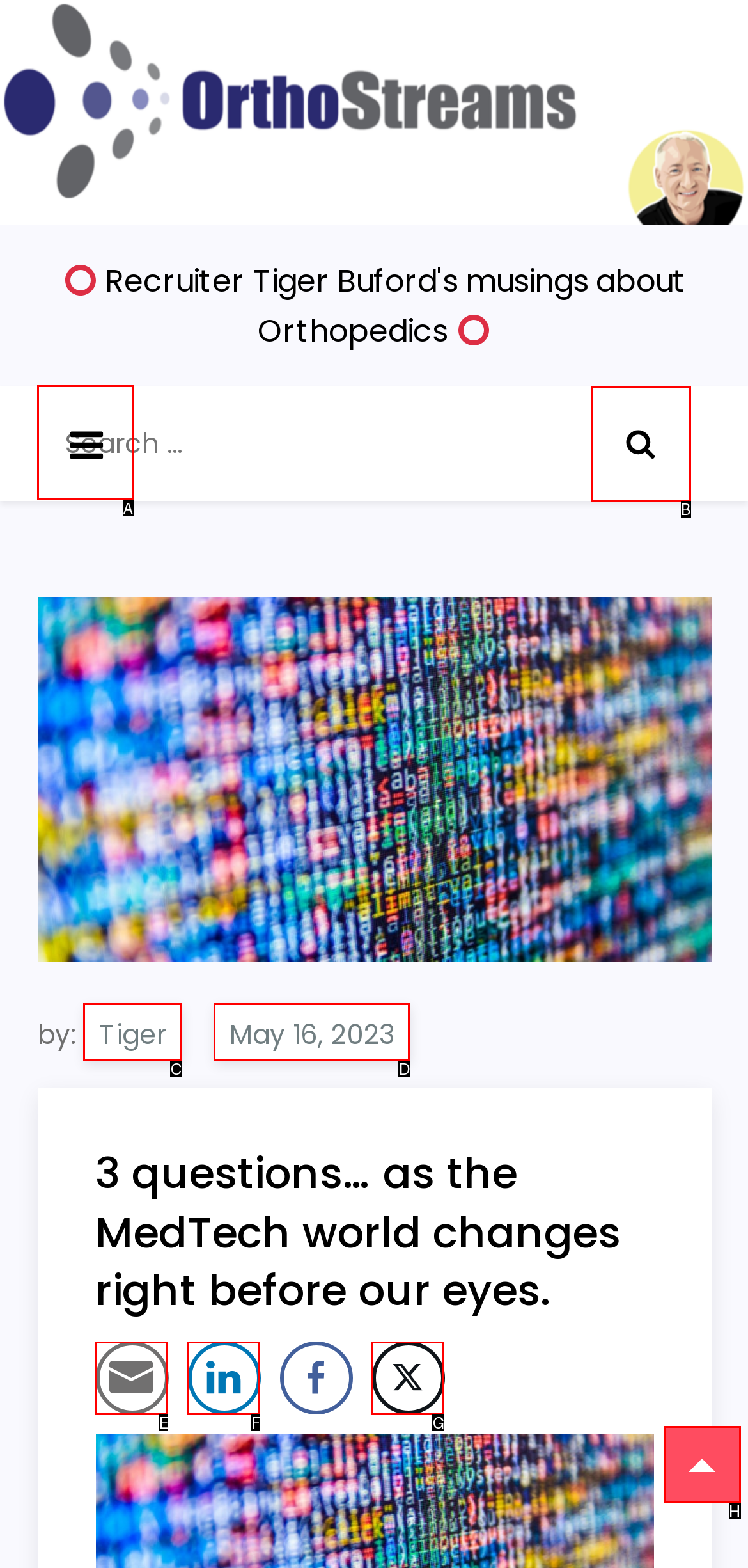Identify the appropriate lettered option to execute the following task: Click on the primary menu
Respond with the letter of the selected choice.

A